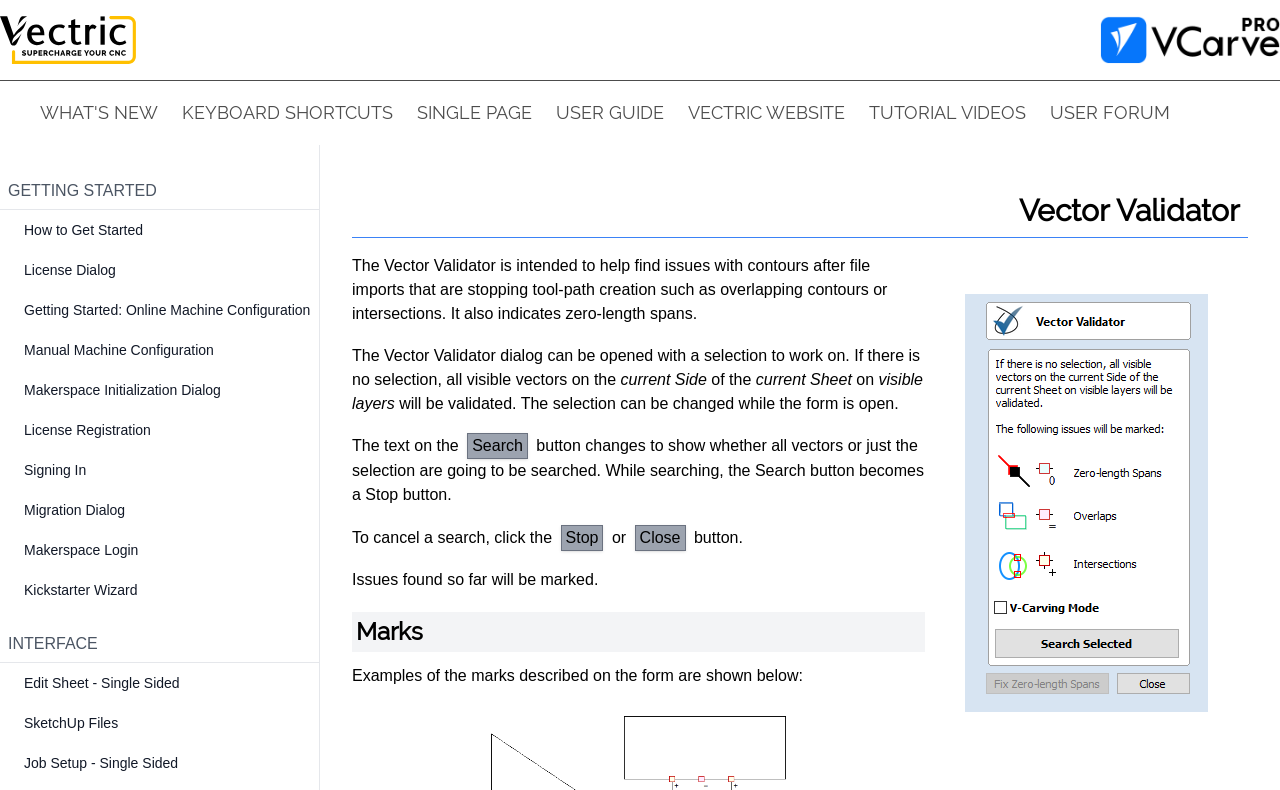Please provide a detailed answer to the question below by examining the image:
What is marked when issues are found?

Issues found so far will be marked. The marks are used to indicate the problems with the vectors, such as overlapping contours or intersections.